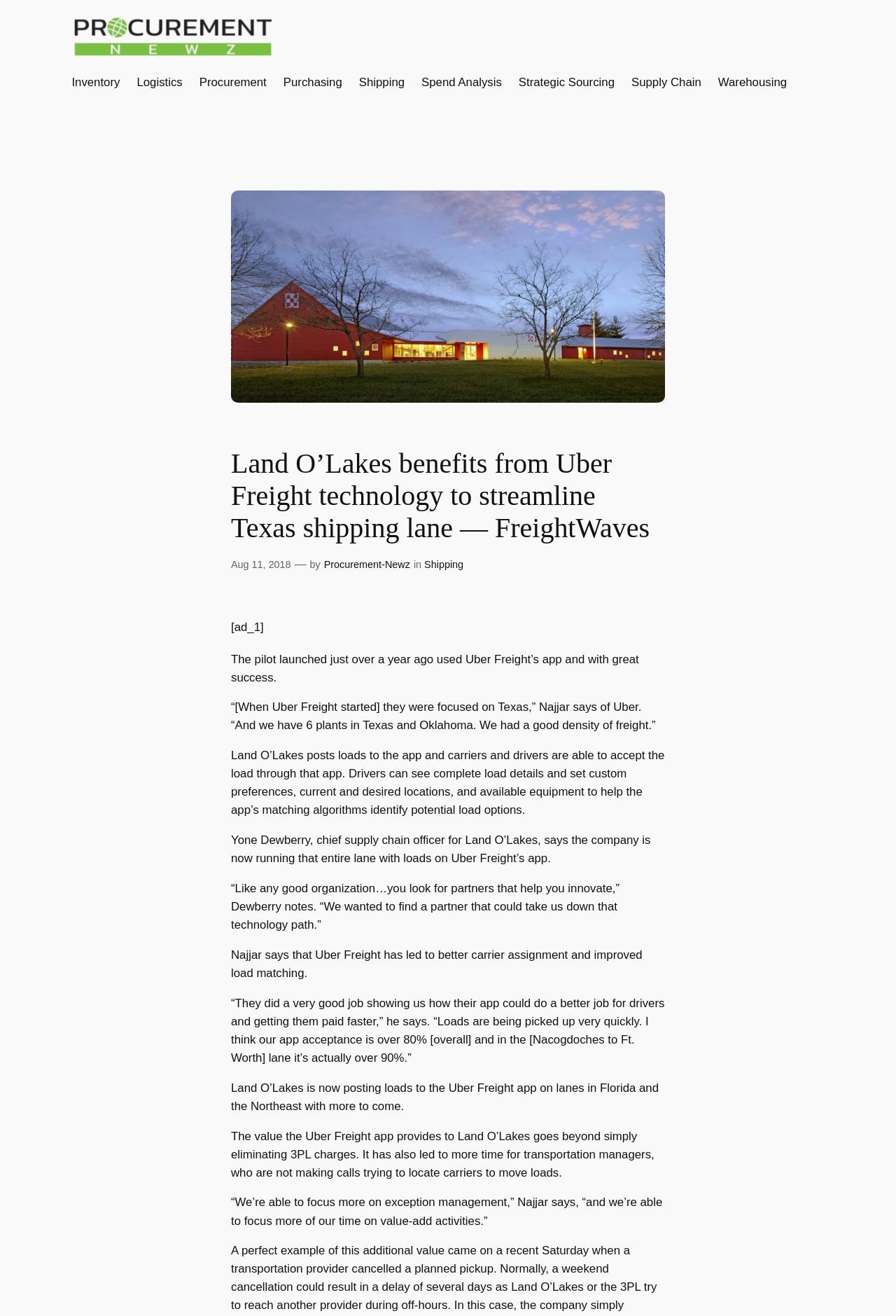Identify the bounding box coordinates of the section to be clicked to complete the task described by the following instruction: "View the sales and leasing information". The coordinates should be four float numbers between 0 and 1, formatted as [left, top, right, bottom].

None